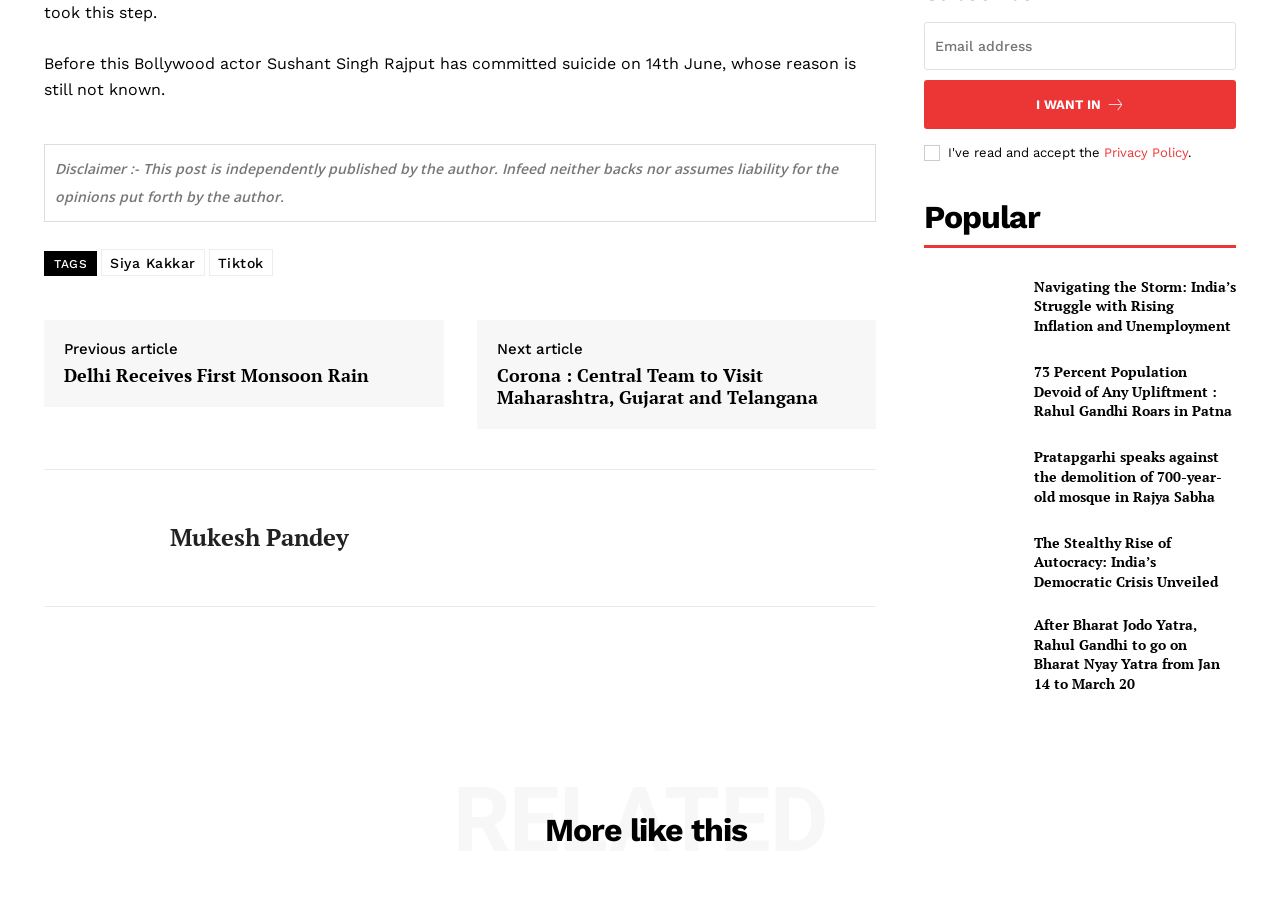Please provide a detailed answer to the question below by examining the image:
What is the purpose of the textbox with the label 'email'?

The textbox with the label 'email' is likely used for subscription purposes, as it is accompanied by a button with the text 'I WANT IN' and is located in a section with popular articles, suggesting that users can enter their email to receive updates or newsletters.